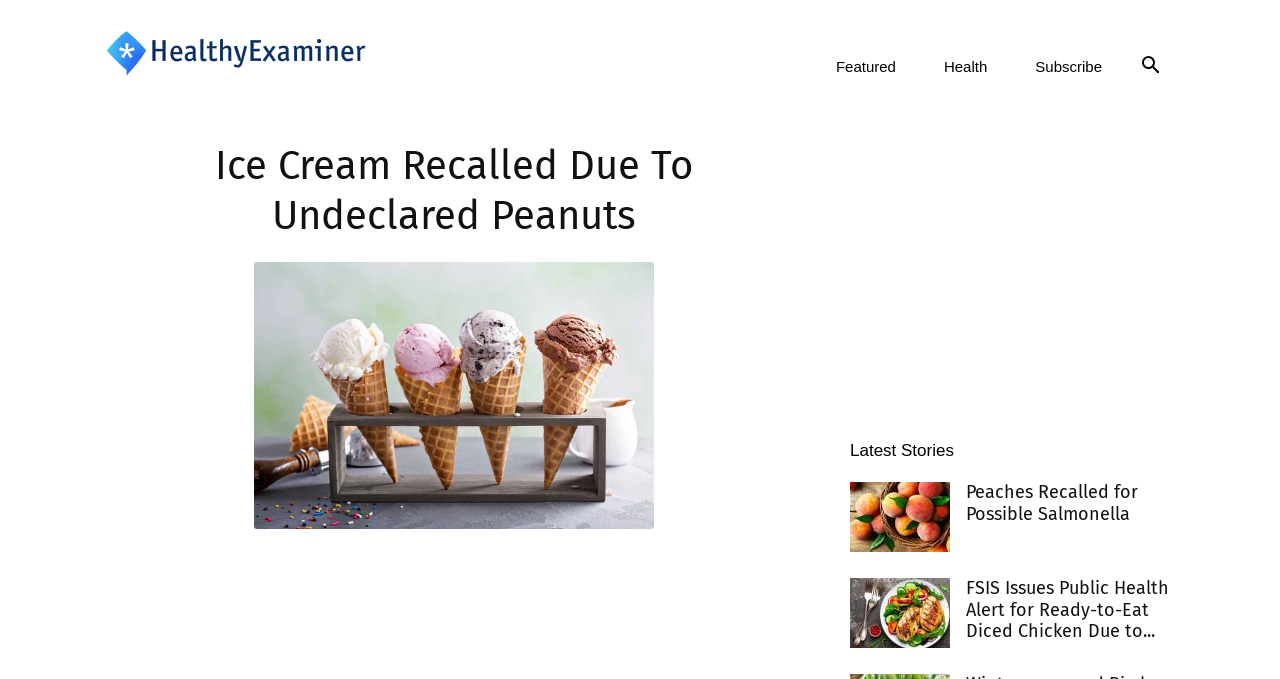Find the bounding box coordinates of the clickable region needed to perform the following instruction: "Visit the featured page". The coordinates should be provided as four float numbers between 0 and 1, i.e., [left, top, right, bottom].

[0.634, 0.041, 0.719, 0.156]